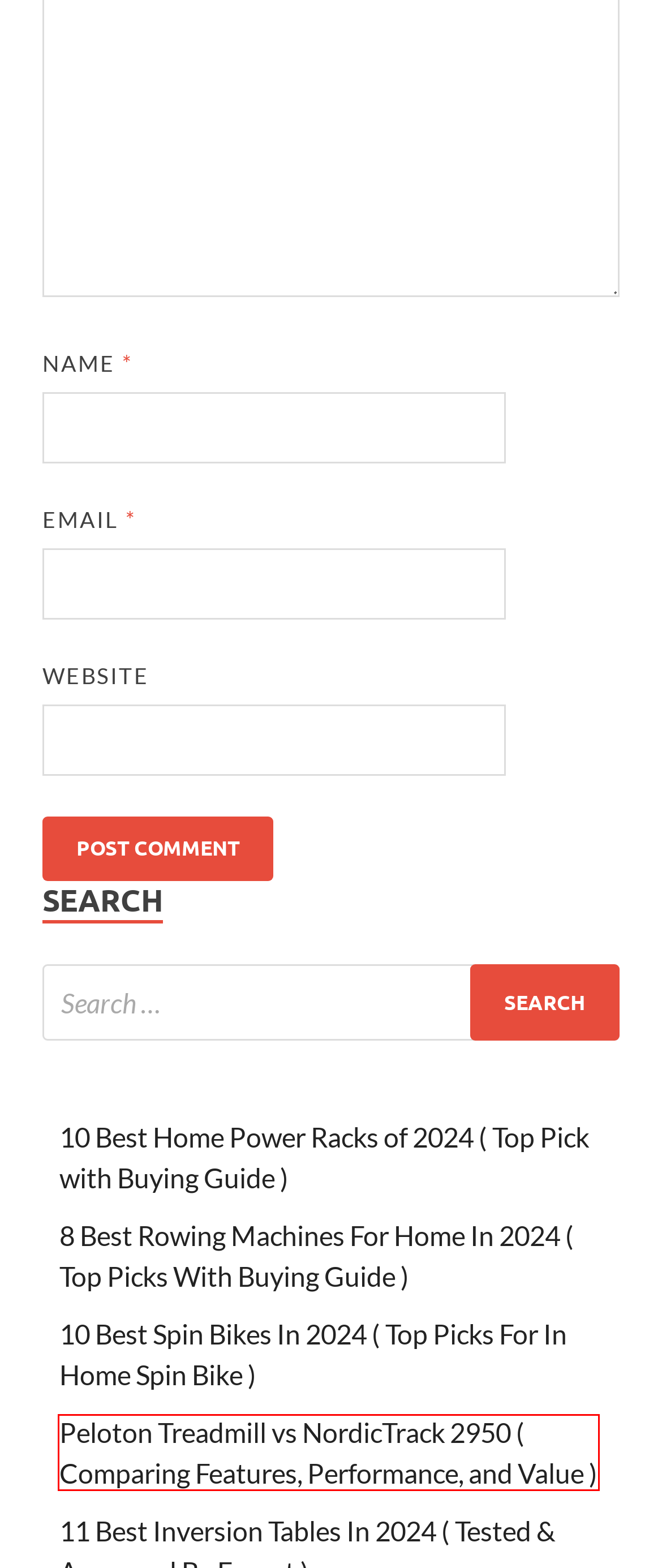A screenshot of a webpage is provided, featuring a red bounding box around a specific UI element. Identify the webpage description that most accurately reflects the new webpage after interacting with the selected element. Here are the candidates:
A. HitMag WordPress Theme
B. 10 Awesome Benefits of Yoga for Men - T7FIT
C. 10 Best Spin Bikes In 2024 ( Top Picks For In Home Spin Bike ) - T7FIT
D. Peloton Treadmill vs NordicTrack 2950 ( Comparing Features, Performance, and Value ) - T7FIT
E. 11 Best Inversion Tables In 2024 ( Tested & Approved By Expert ) - T7FIT
F. 8 Best Rowing Machines For Home In 2024 ( Top Picks With Buying Guide ) - T7FIT
G. 10 Best Home Power Racks of 2024 ( Top Pick with Buying Guide ) - T7FIT
H. Blog - T7FIT

D